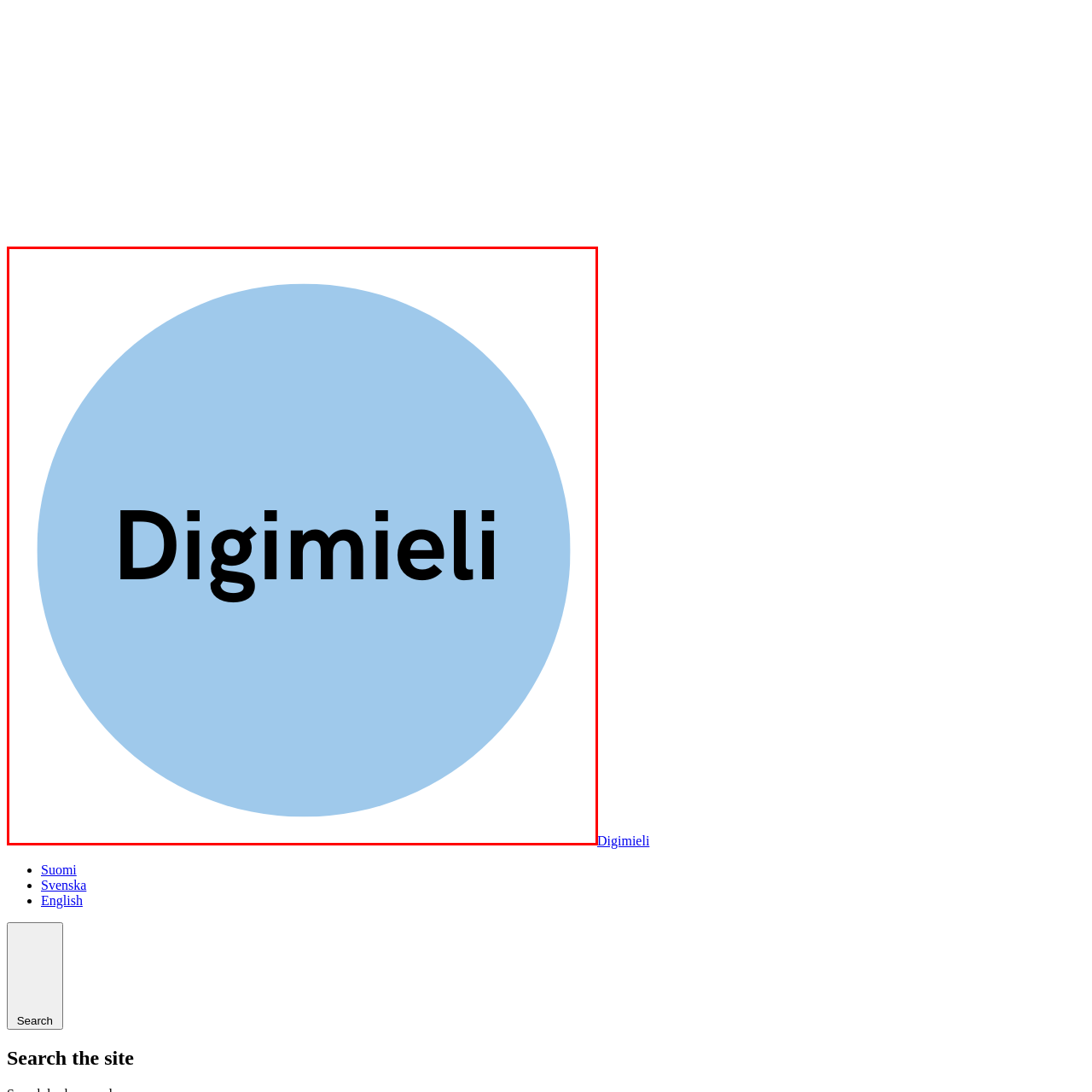Explain comprehensively what is shown in the image marked by the red outline.

The image features the word "Digimieli" prominently displayed in bold black letters against a soft blue circular background. This design showcases a clean and modern aesthetic, emphasizing the name while creating a calming effect with its color choice. The simplicity of the typography is striking, suggesting a focus on clarity and accessibility. The overall composition conveys a sense of innovation and approachability, making it an inviting visual for viewers.